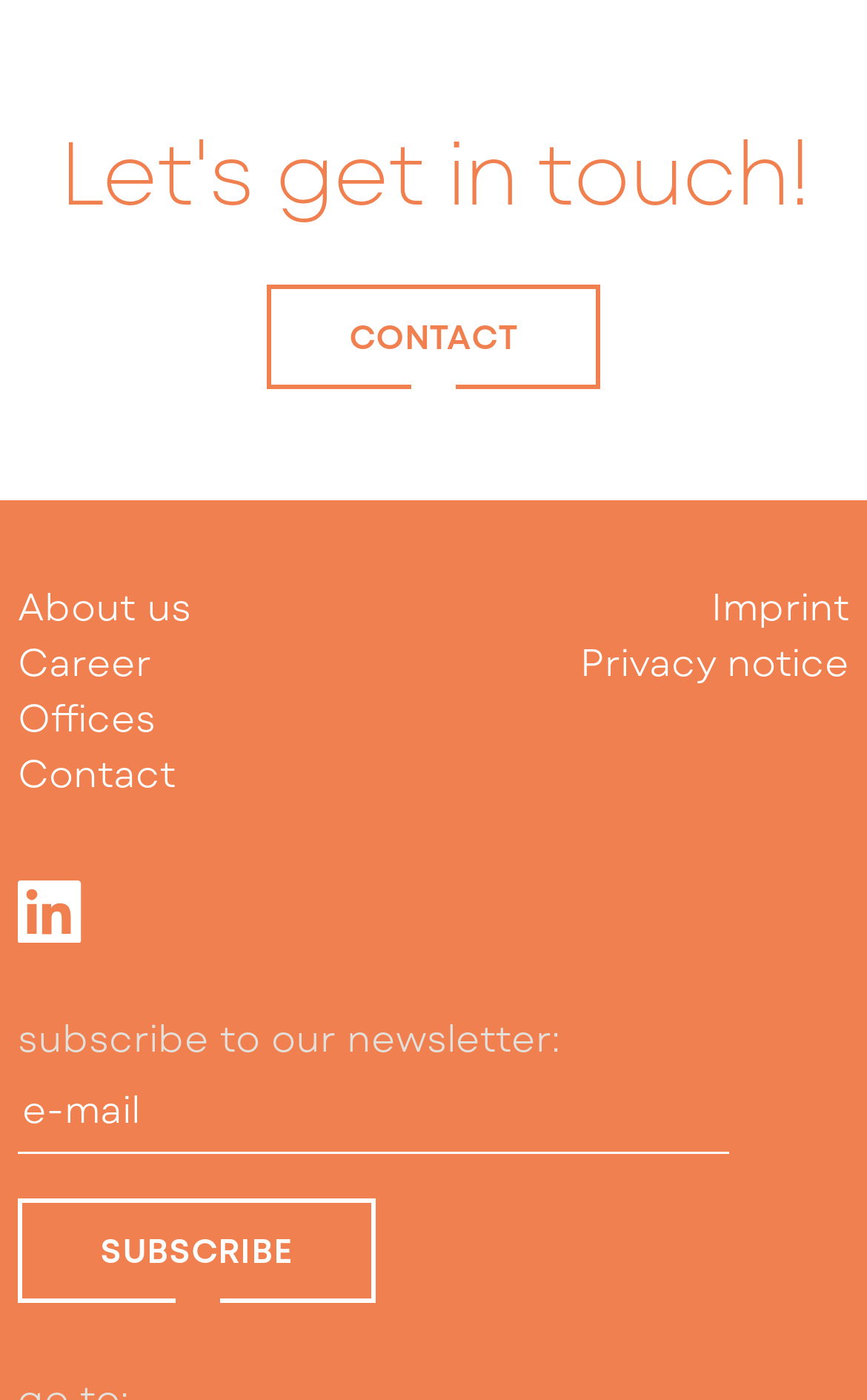Provide the bounding box coordinates of the area you need to click to execute the following instruction: "Click on CONTACT".

[0.308, 0.203, 0.692, 0.277]